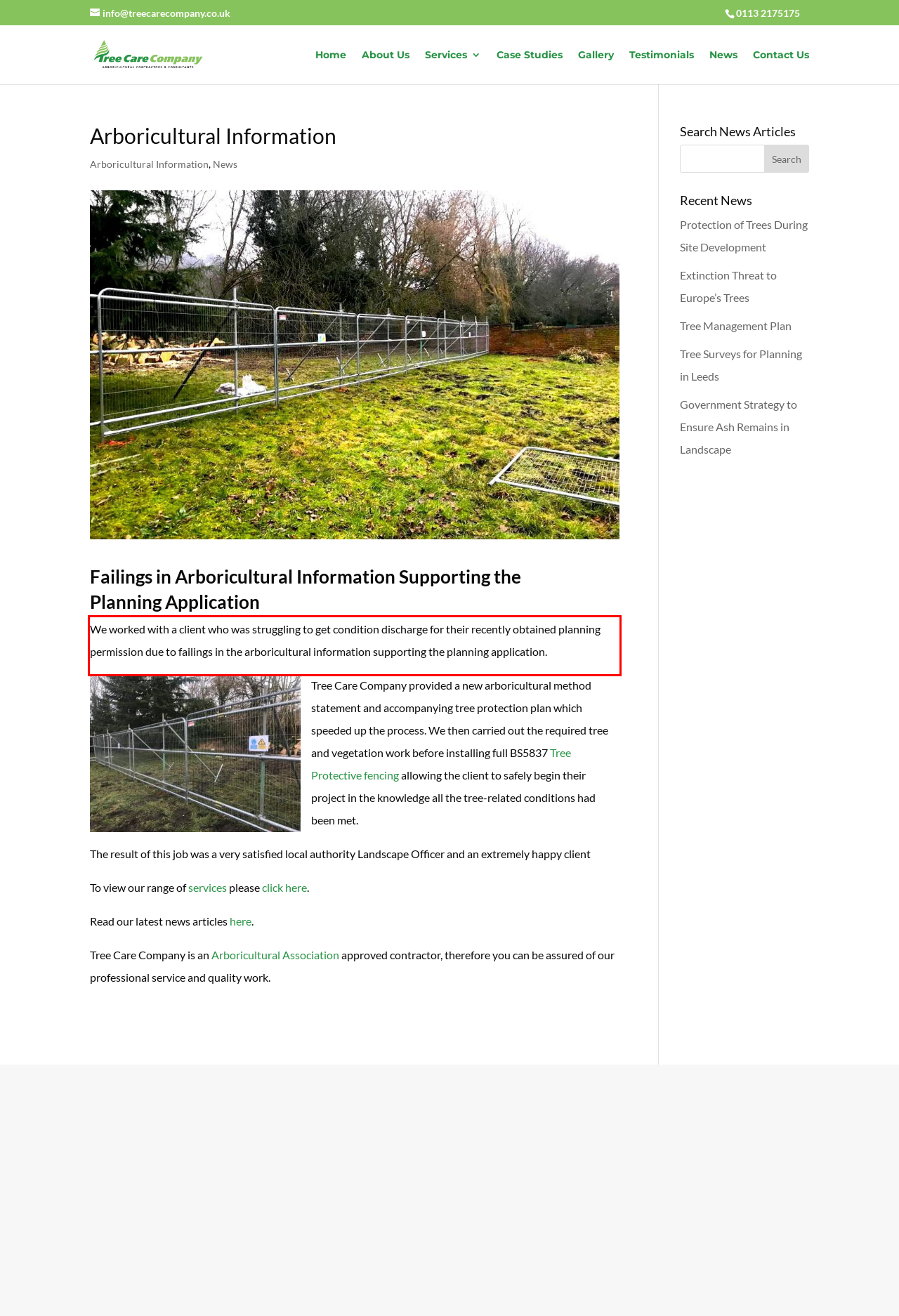Please examine the webpage screenshot and extract the text within the red bounding box using OCR.

We worked with a client who was struggling to get condition discharge for their recently obtained planning permission due to failings in the arboricultural information supporting the planning application.